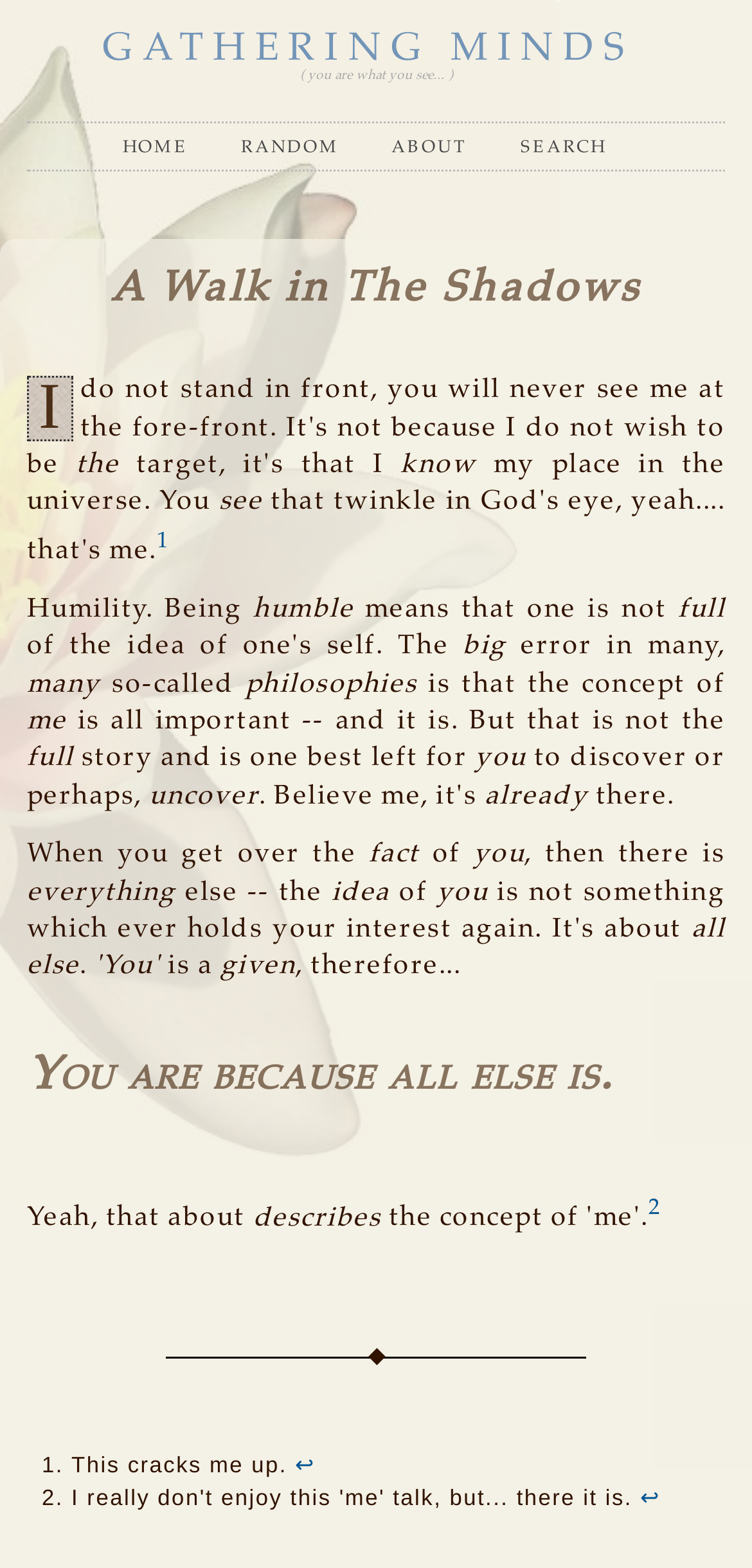Please pinpoint the bounding box coordinates for the region I should click to adhere to this instruction: "Read the footnote 1".

[0.208, 0.336, 0.226, 0.352]